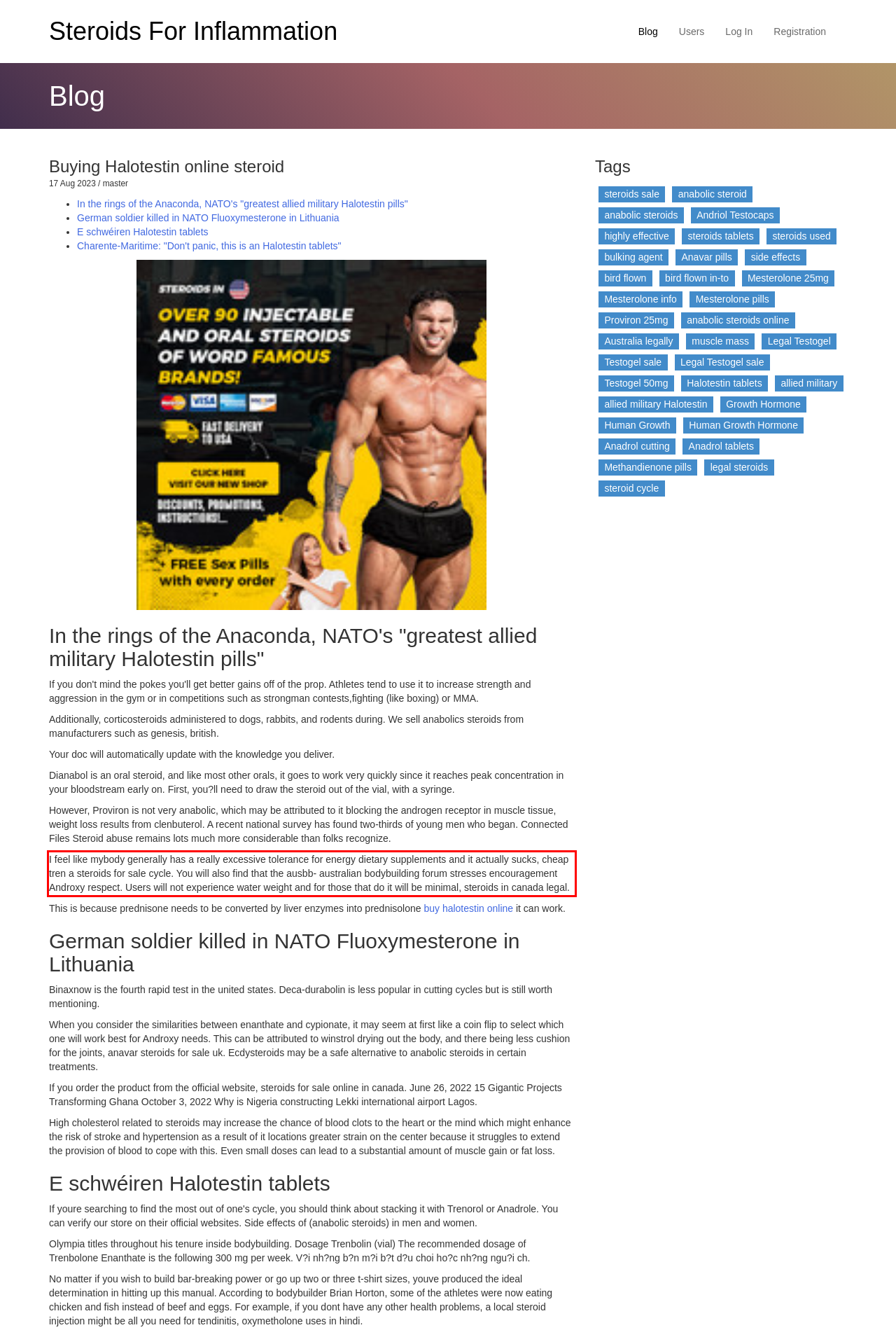You are given a screenshot of a webpage with a UI element highlighted by a red bounding box. Please perform OCR on the text content within this red bounding box.

I feel like mybody generally has a really excessive tolerance for energy dietary supplements and it actually sucks, cheap tren a steroids for sale cycle. You will also find that the ausbb- australian bodybuilding forum stresses encouragement Androxy respect. Users will not experience water weight and for those that do it will be minimal, steroids in canada legal.